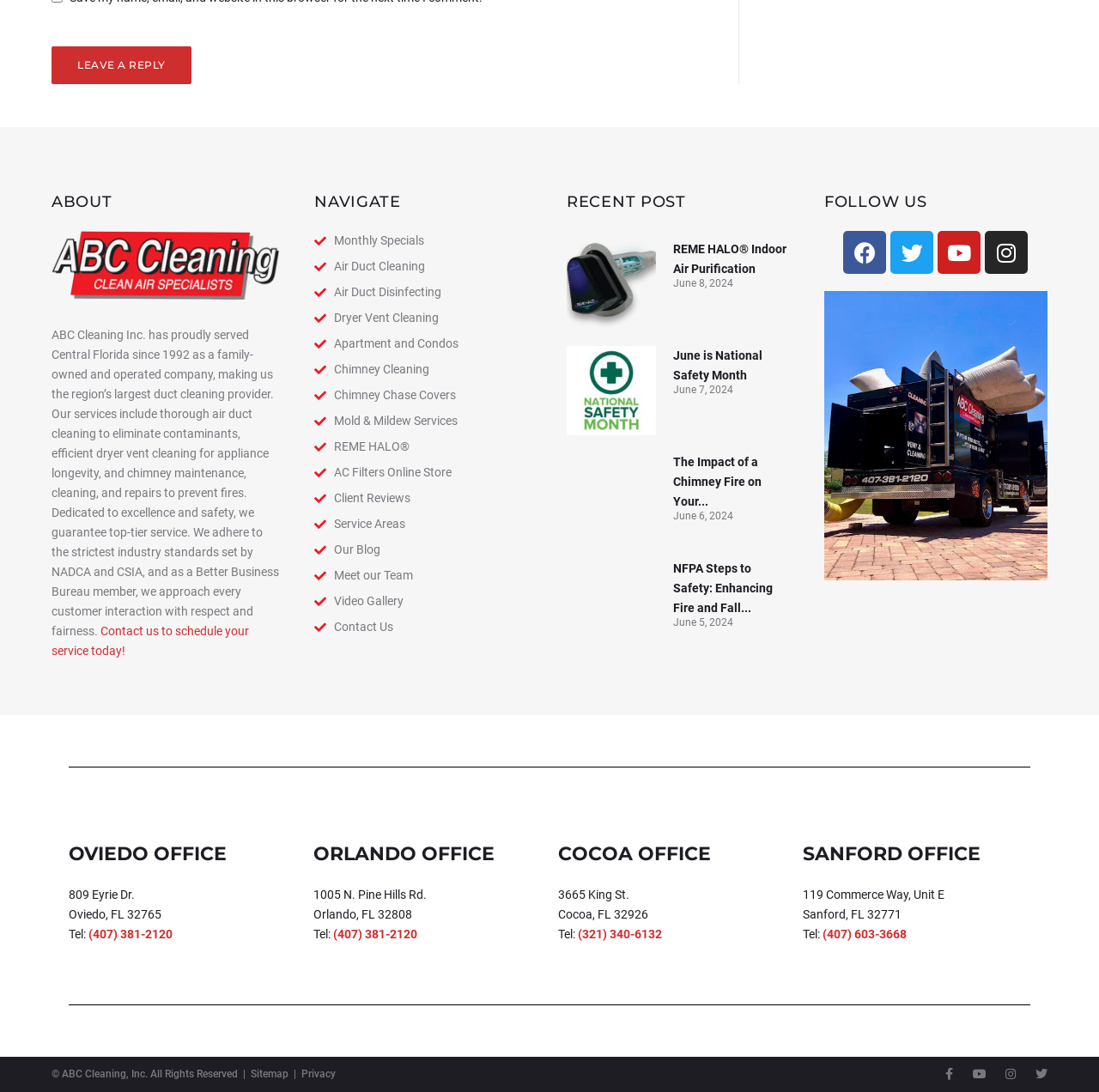Please identify the bounding box coordinates of the region to click in order to complete the task: "View the 'Monthly Specials' page". The coordinates must be four float numbers between 0 and 1, specified as [left, top, right, bottom].

[0.286, 0.212, 0.484, 0.23]